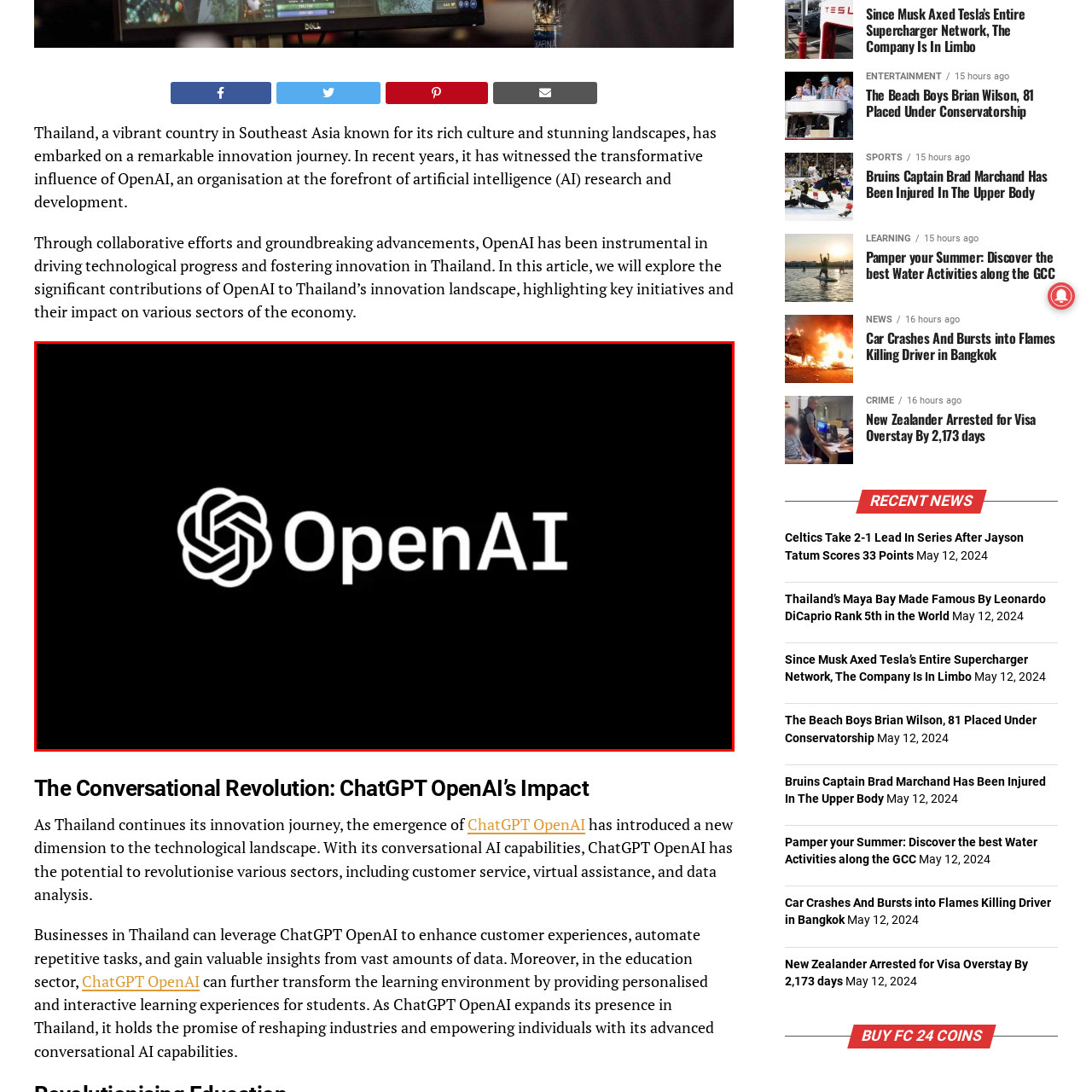What is the field of research of OpenAI?
Examine the image within the red bounding box and provide a comprehensive answer to the question.

According to the caption, OpenAI is a leading organization in the field of artificial intelligence research and development, which implies that its primary field of research is artificial intelligence.